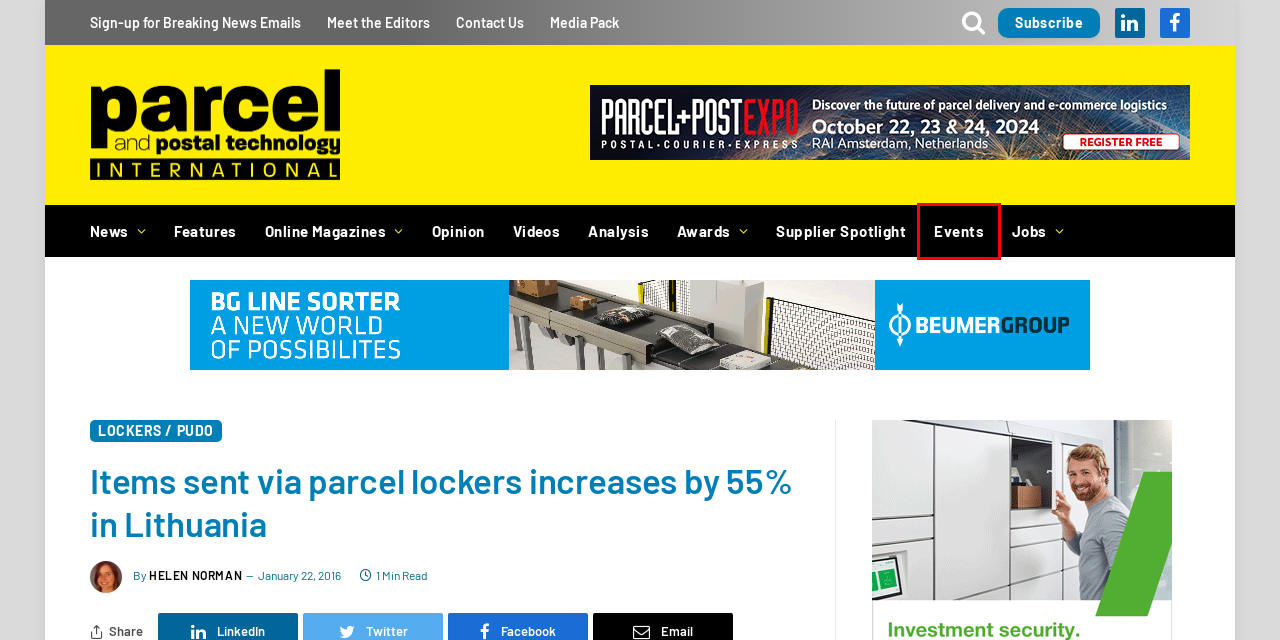With the provided webpage screenshot containing a red bounding box around a UI element, determine which description best matches the new webpage that appears after clicking the selected element. The choices are:
A. Meet the Editors - Parcel and Postal Technology International
B. Parcel and Postal Technology International | News & Magazine | UKi
C. Parcel & Postal Technology Suppliers | Spotlight | UKi Media & Events
D. Parcel & Postal Technology Jobs | Vacancies | UKi Media & Events
E. Parcel and Postal Technology International Awards 2024 - Parcel and Postal Technology International
F. Helen Norman, Author at Parcel and Postal Technology International
G. Events from October 22 – 26th February 2020 – Parcel and Postal Technology International
H. Parcel and Postal Technology Publications | UKi Media & Events

G